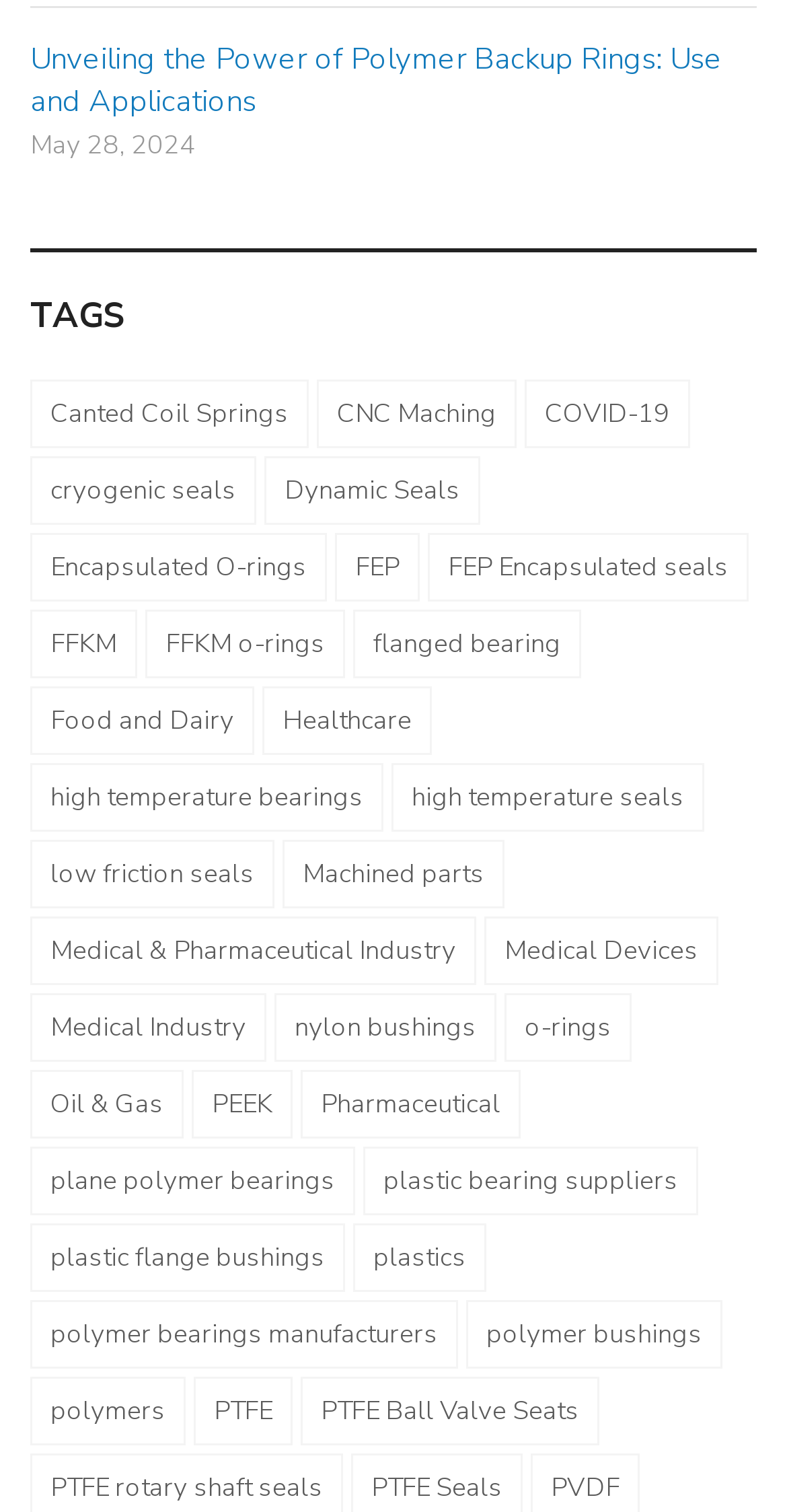Is there a category related to the medical industry?
Your answer should be a single word or phrase derived from the screenshot.

Yes